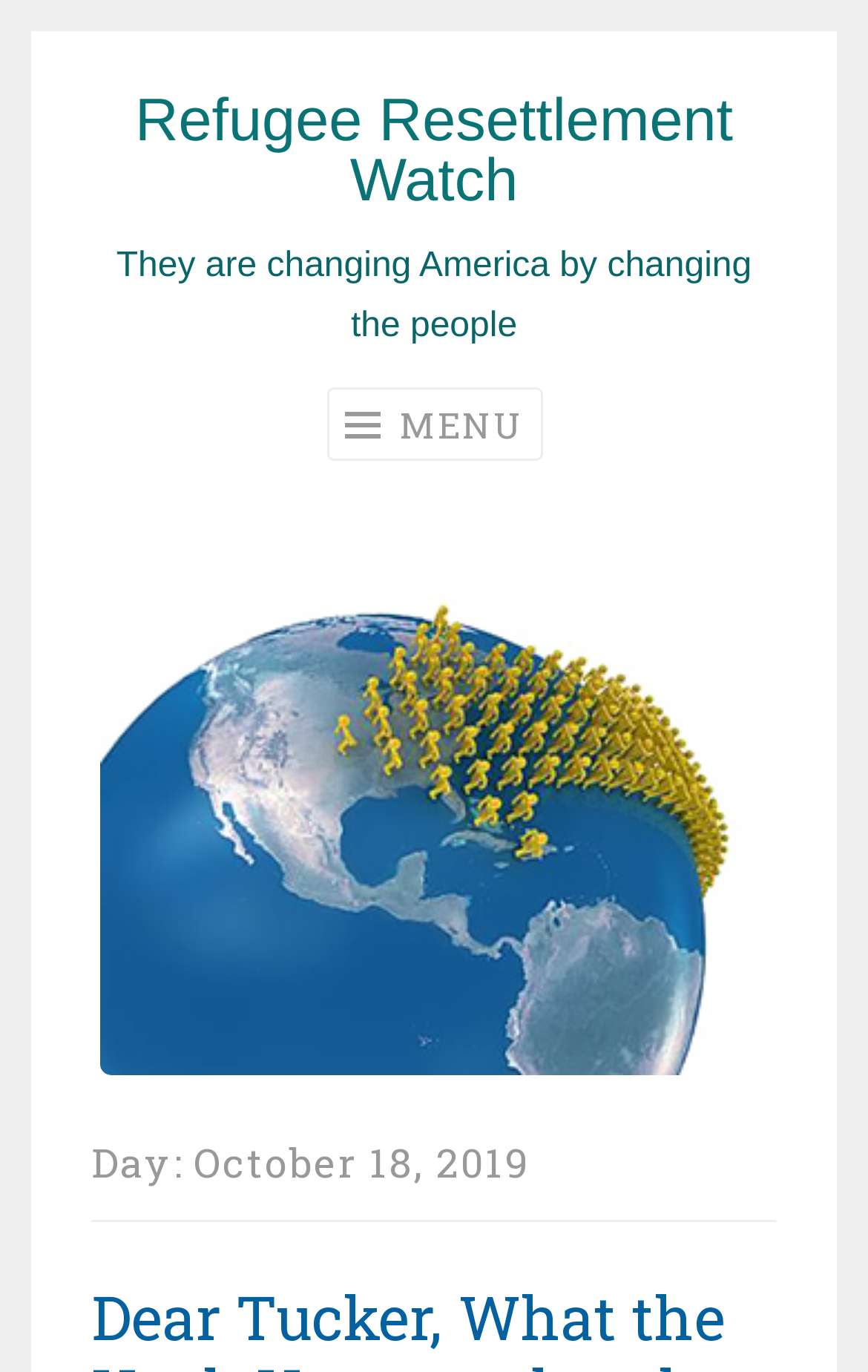What is the purpose of the link 'Skip to content'?
Look at the image and provide a short answer using one word or a phrase.

Skip to content